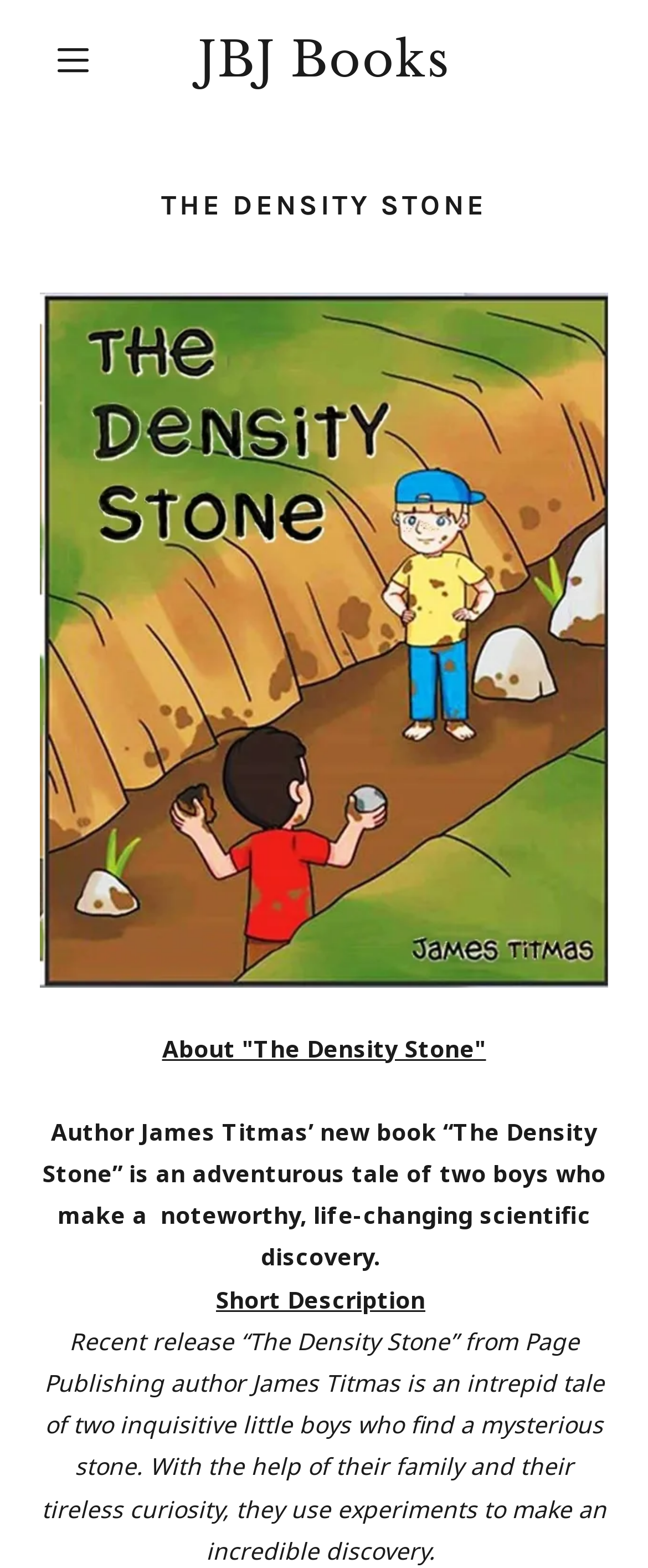Who is the author of the book?
Please use the image to provide an in-depth answer to the question.

The author of the book can be found in the StaticText element 'Author James Titmas’ new book “The Density Stone”...' which provides a description of the book.